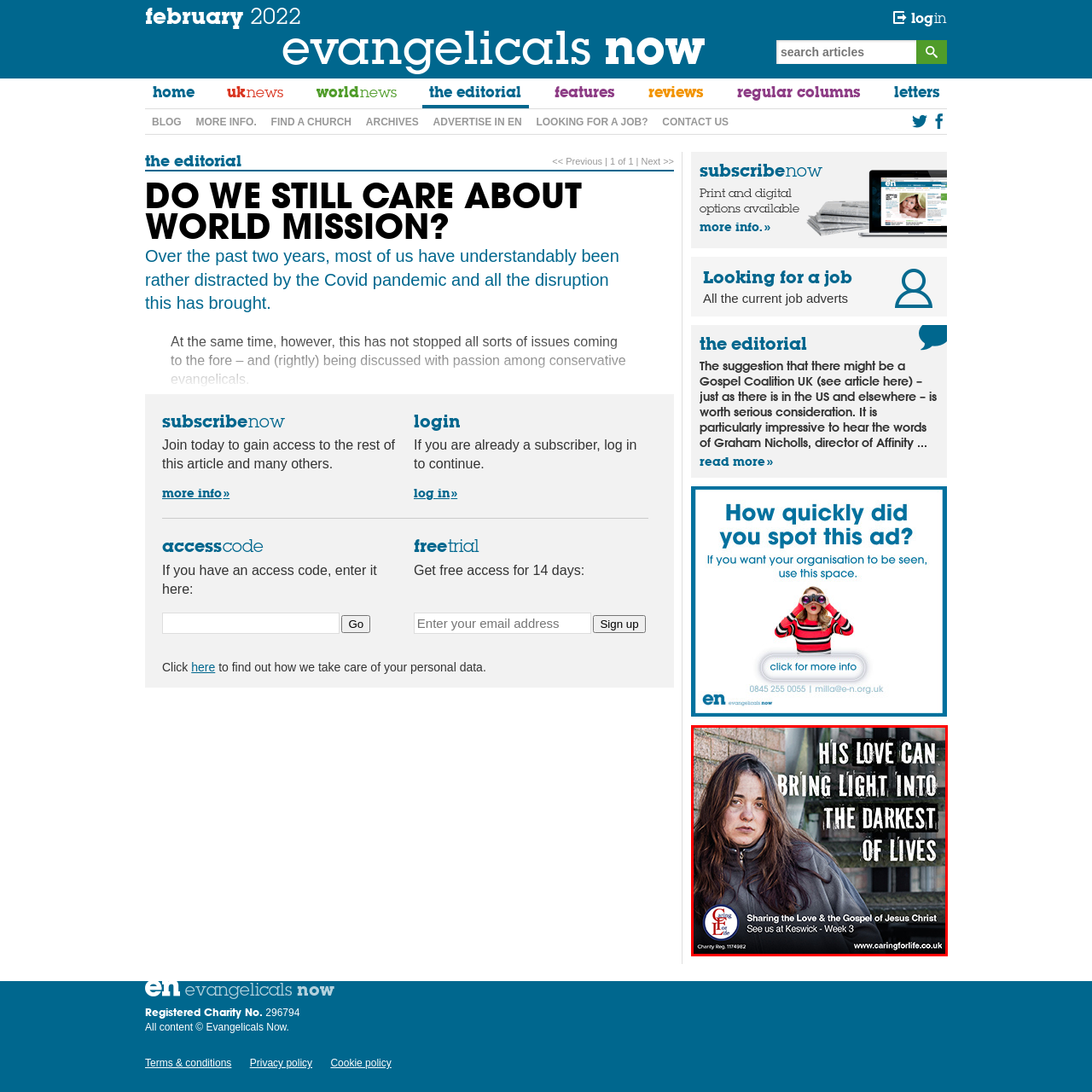Where is the charity's upcoming event?
Look at the image section surrounded by the red bounding box and provide a concise answer in one word or phrase.

Keswick